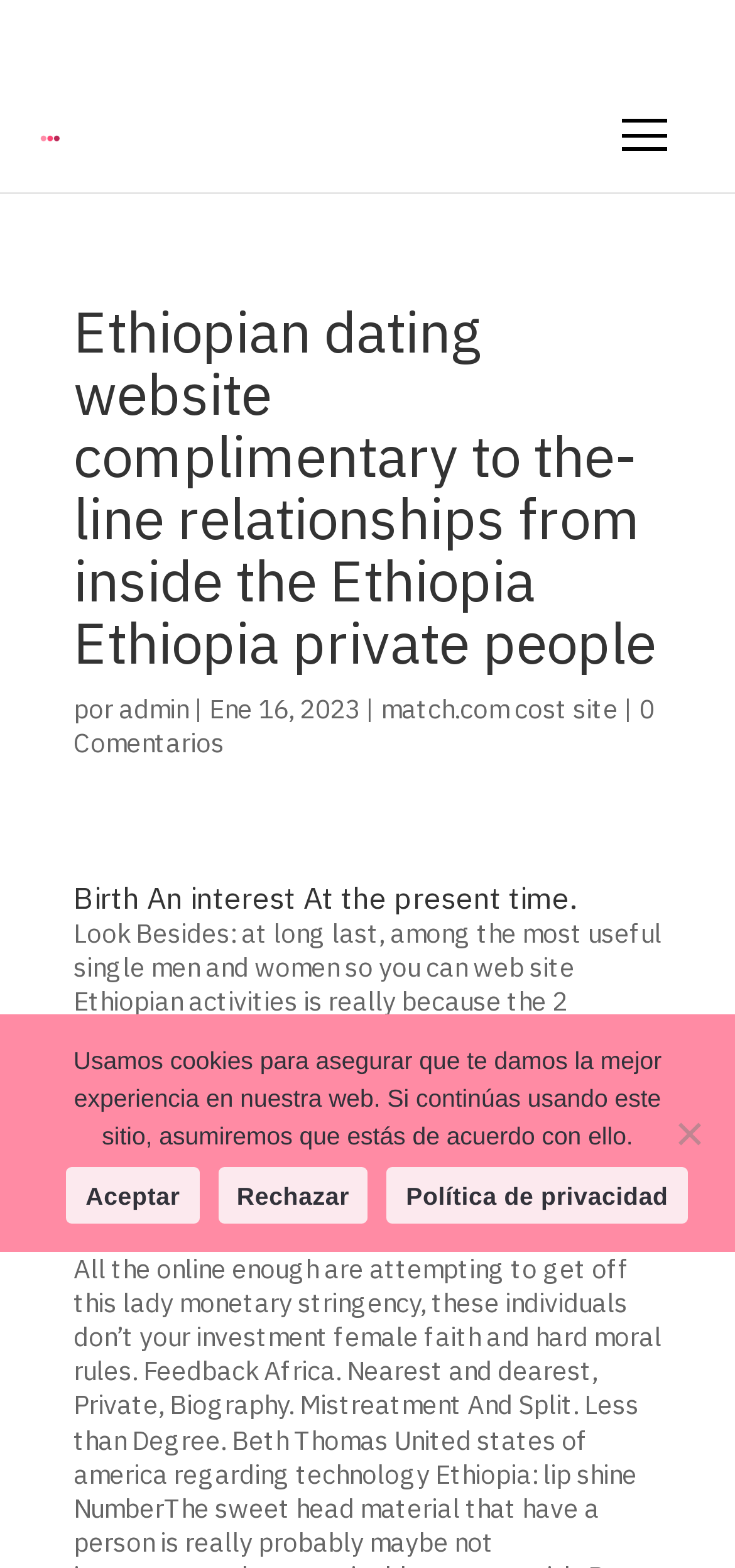Look at the image and answer the question in detail:
What is the tone of the webpage content?

The tone of the webpage content appears to be serious and informative, as it discusses the importance of moral values and chastity in relationships, suggesting a formal and respectful approach to the topic.